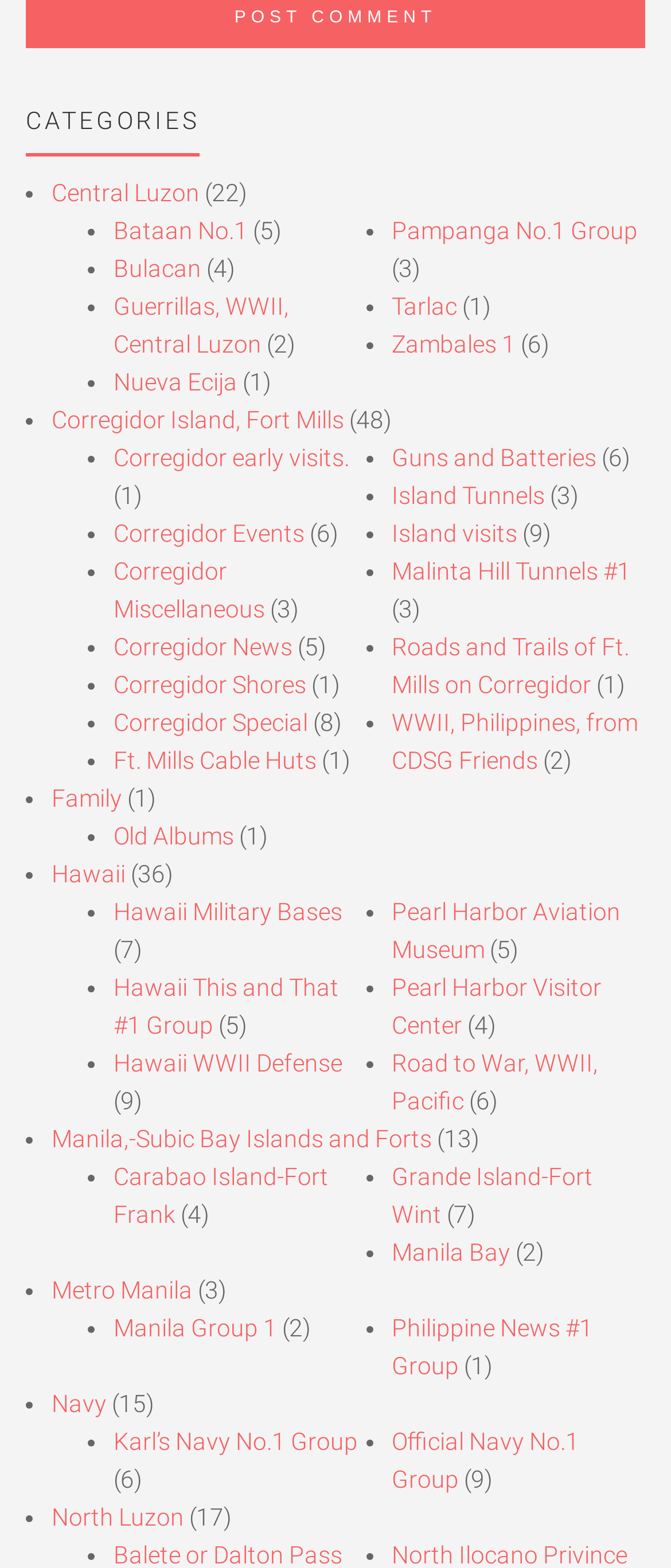Highlight the bounding box coordinates of the element that should be clicked to carry out the following instruction: "Explore 'Pampanga No.1 Group'". The coordinates must be given as four float numbers ranging from 0 to 1, i.e., [left, top, right, bottom].

[0.583, 0.138, 0.95, 0.156]